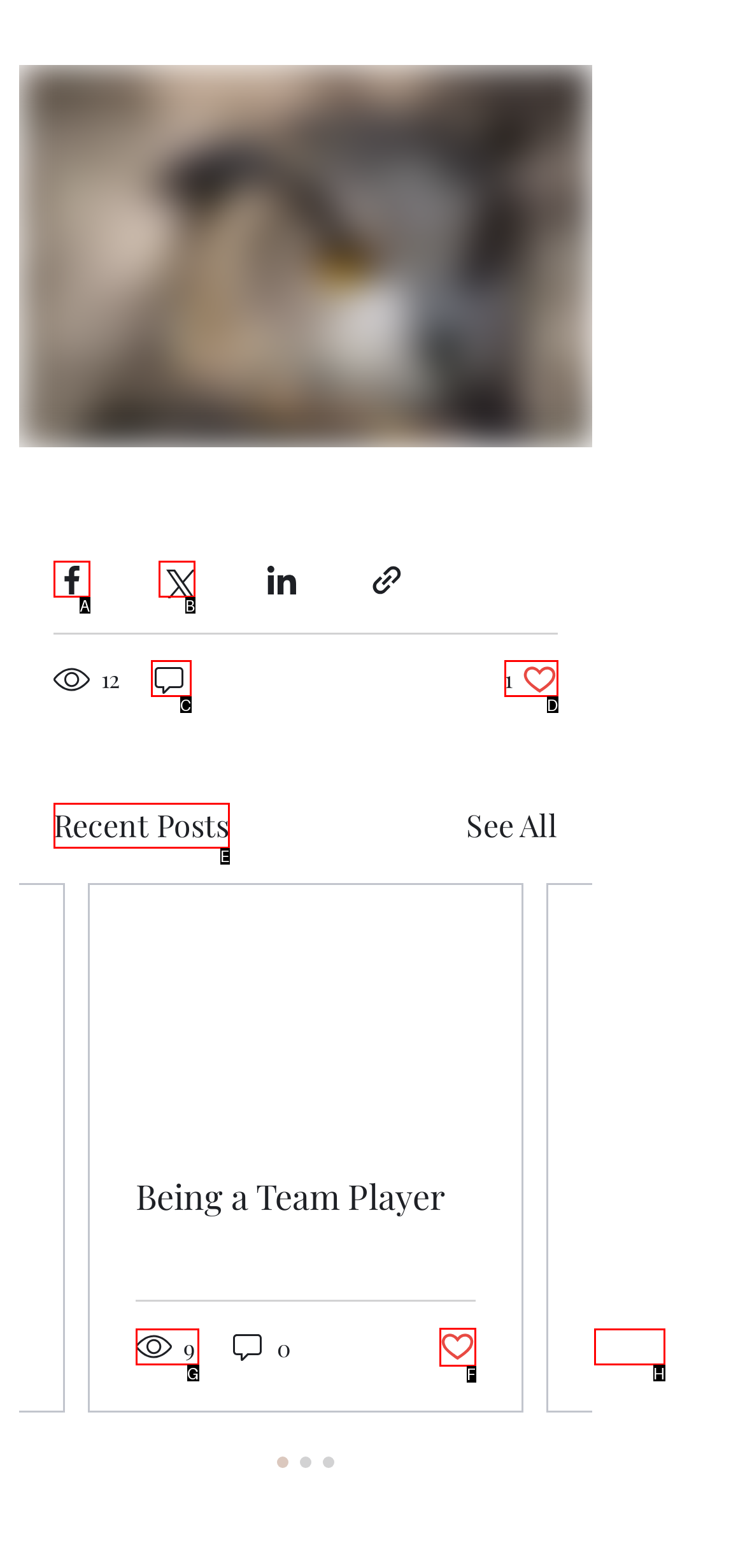Identify the correct lettered option to click in order to perform this task: View recent posts. Respond with the letter.

E